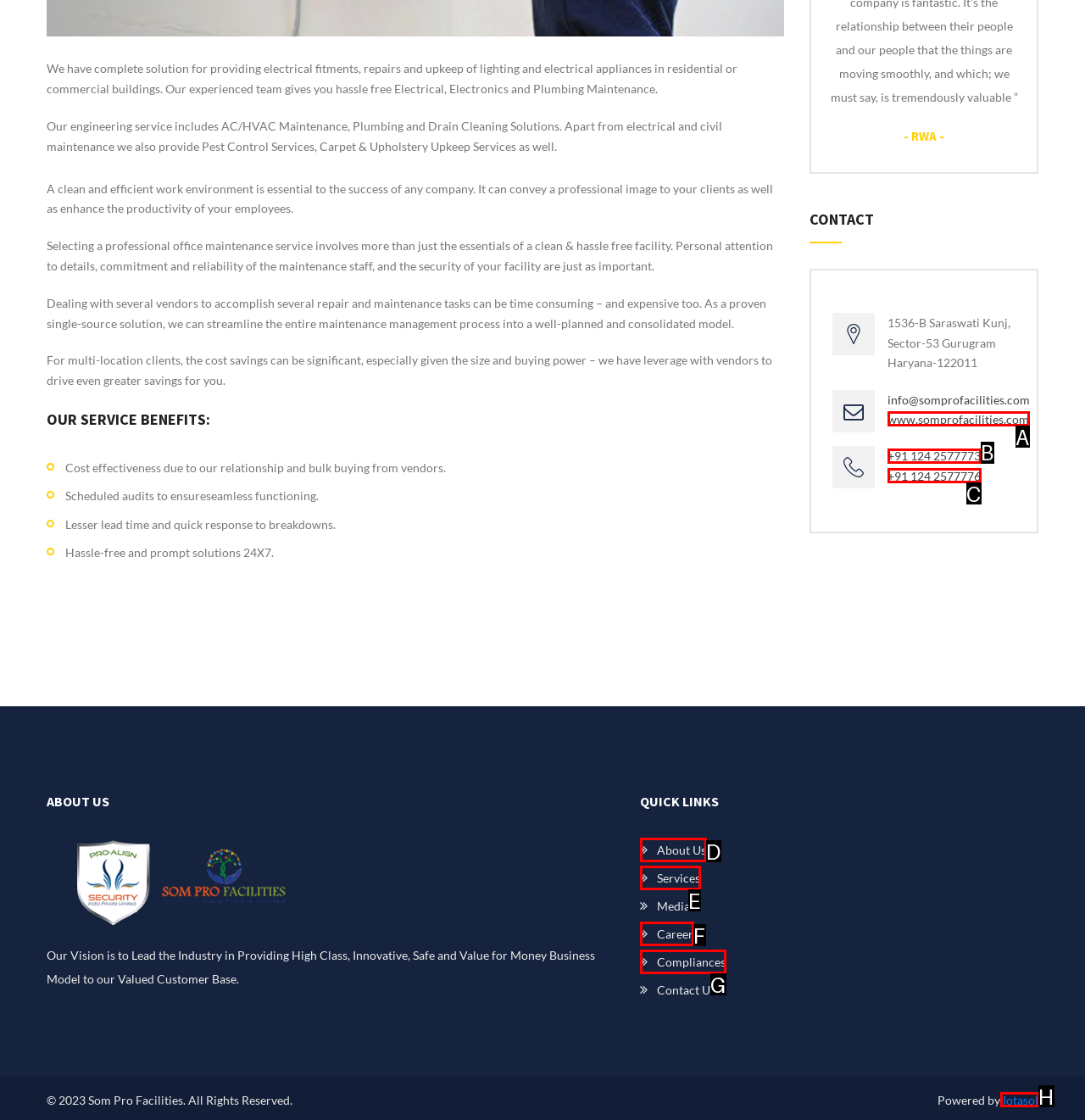Tell me the letter of the option that corresponds to the description: +91 124 2577776
Answer using the letter from the given choices directly.

C